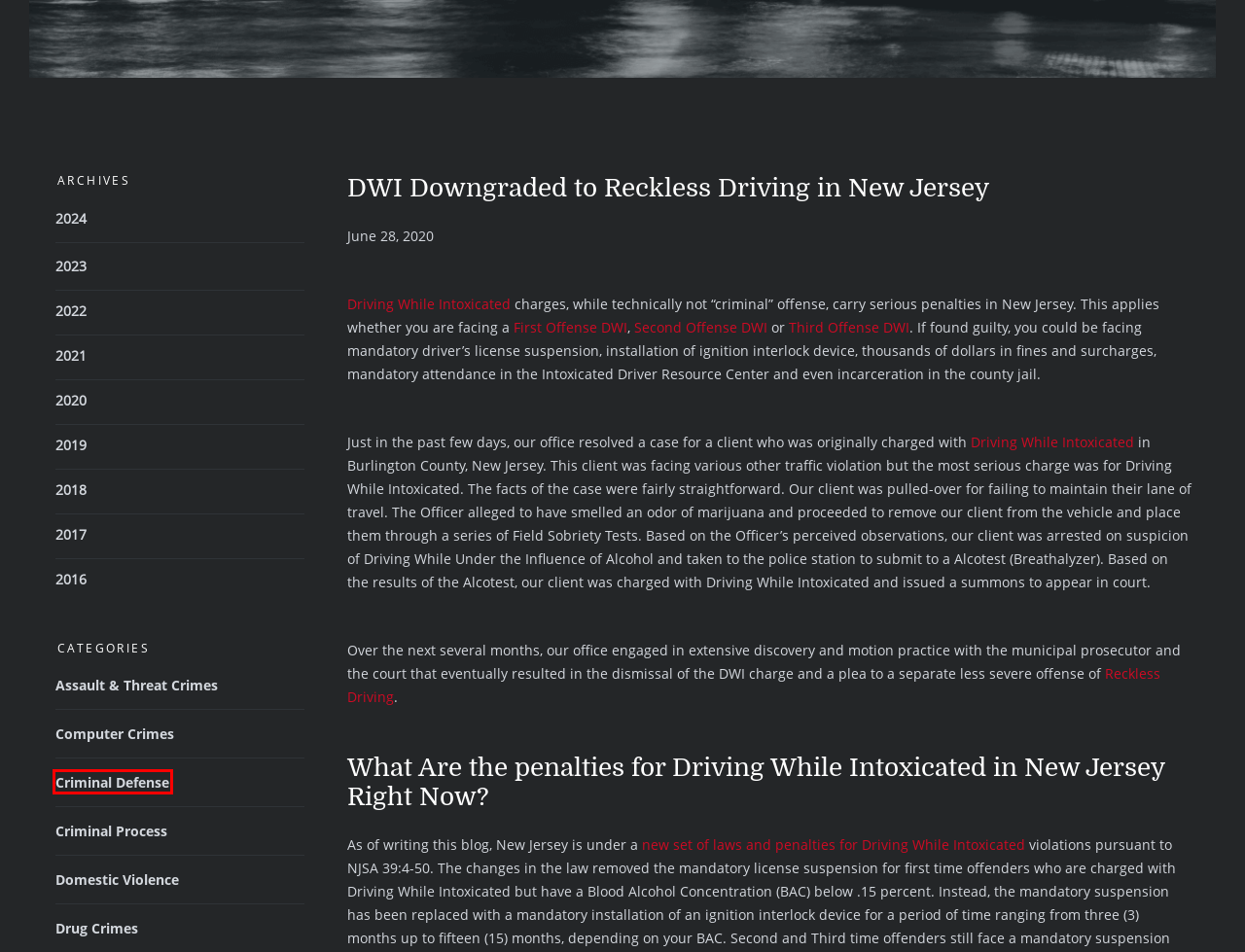Look at the screenshot of a webpage with a red bounding box and select the webpage description that best corresponds to the new page after clicking the element in the red box. Here are the options:
A. Domestic Violence Archives - Burlington County NJ Criminal Lawyer
B. Second Offense DWI Attorney Mt Laurel NJ | Burlington County DWI Lawyers
C. Criminal Defense Archives - Burlington County NJ Criminal Lawyer
D. Endangering the Welfare of a Child Charges Downgraded | Evesham NJ Attorneys
E. Reckless Driving Lawyer Burlington Township NJ | Delran Reckless Driving
F. Drug Crimes Archives - Burlington County NJ Criminal Lawyer
G. Burlington County Third Offense DWI Lawyers | DWI Attorney Florence NJ
H. Assault & Threat Crimes Archives - Burlington County NJ Criminal Lawyer

C